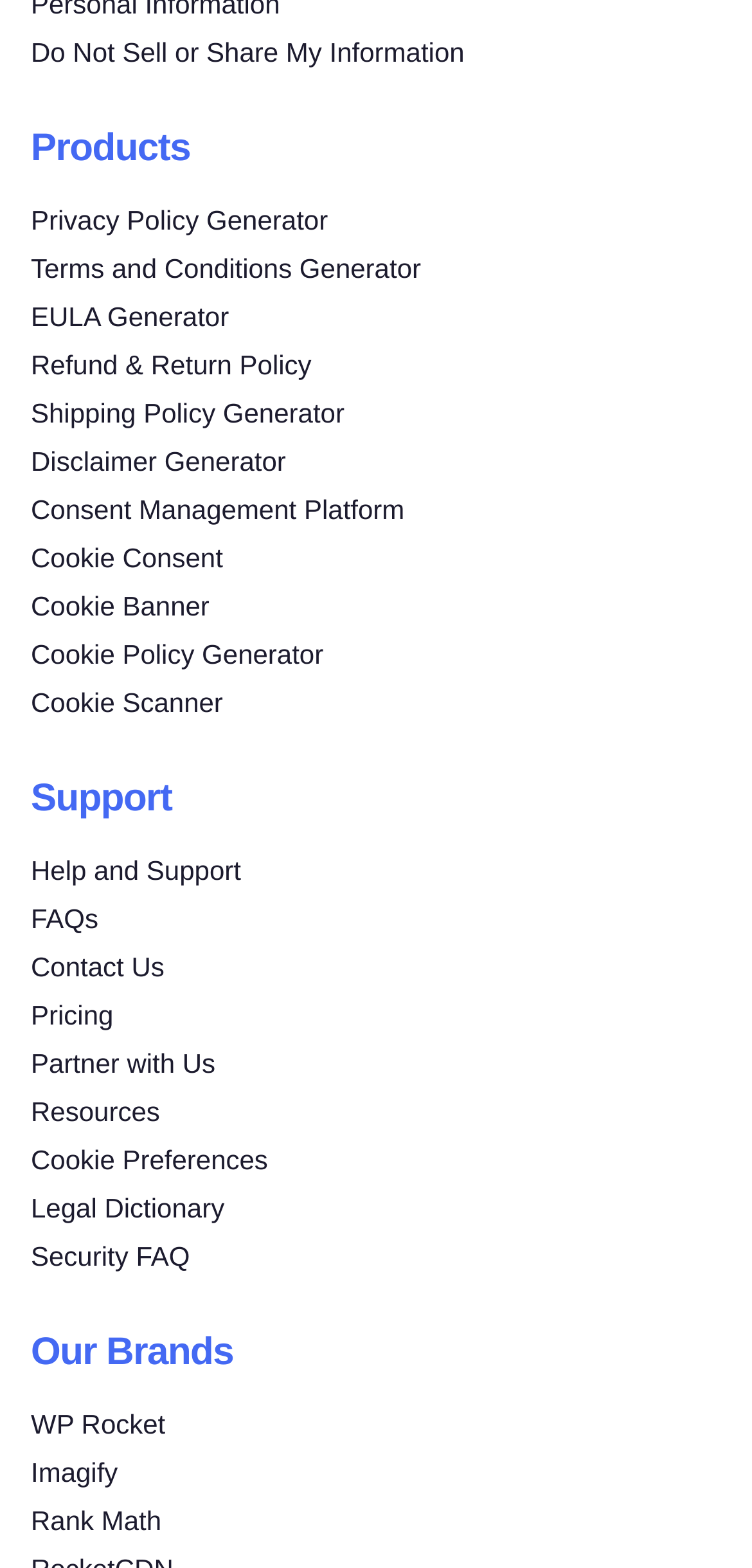Show the bounding box coordinates for the HTML element described as: "Consent Management Platform".

[0.041, 0.315, 0.538, 0.335]